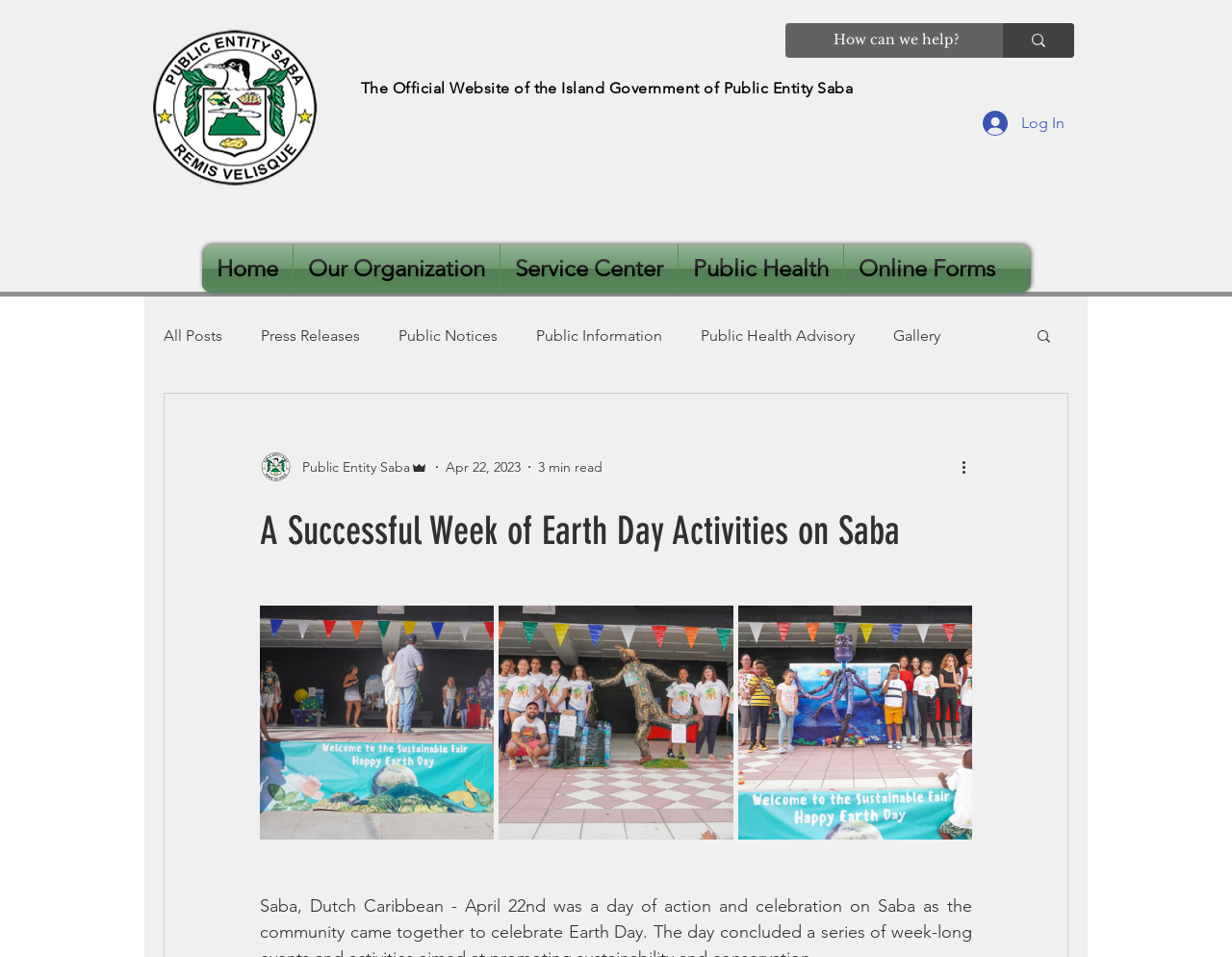Determine the bounding box coordinates for the clickable element to execute this instruction: "Contact River Bookshop". Provide the coordinates as four float numbers between 0 and 1, i.e., [left, top, right, bottom].

None